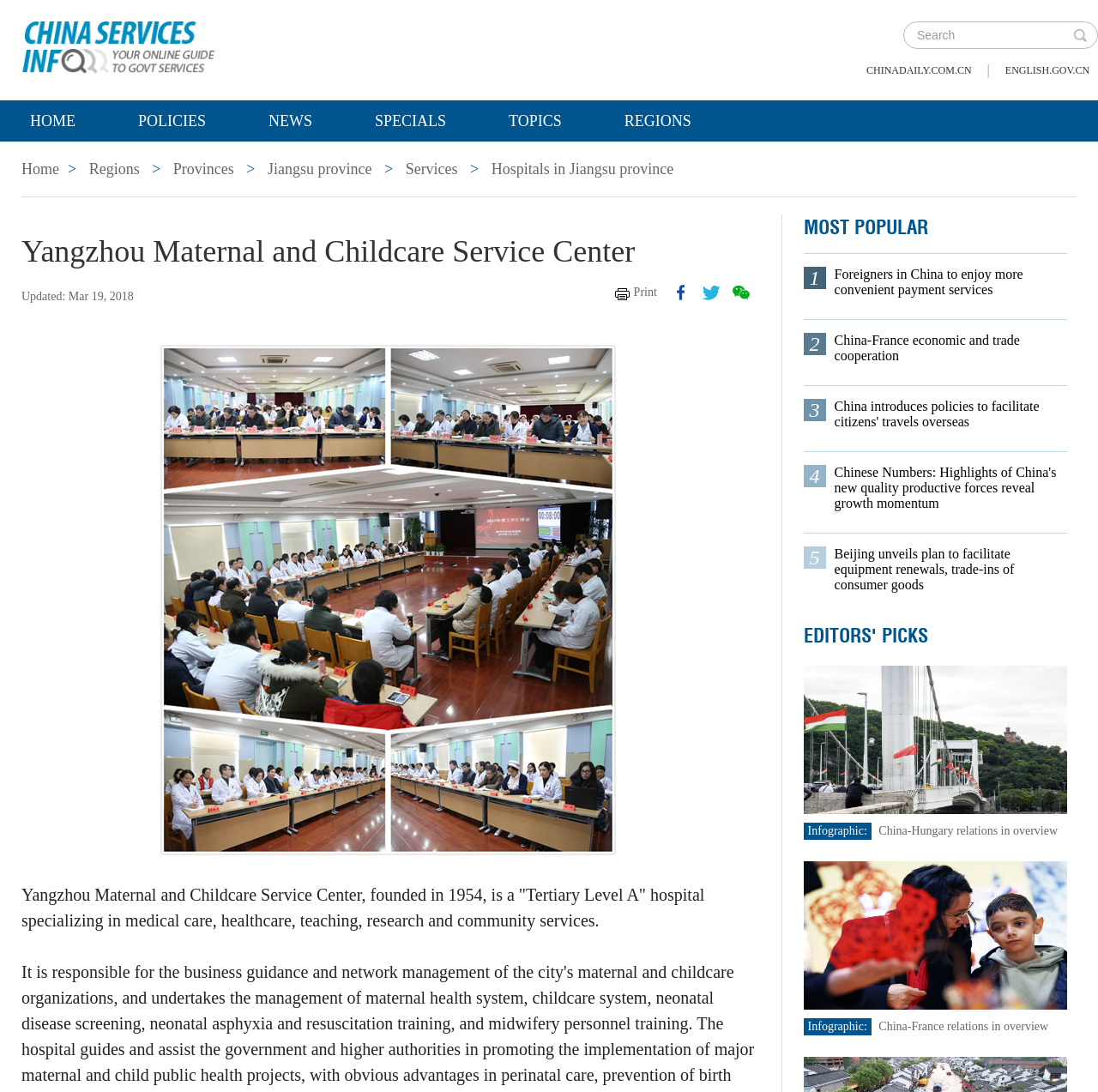Generate a detailed explanation of the webpage's features and information.

The webpage is about the Yangzhou Maternal and Childcare Service Center, a "Tertiary Level A" hospital in Jiangsu province, China. At the top, there is a heading with the website's title, accompanied by a small image and a search bar on the right. Below the search bar, there are several links to other websites, including CHINADAILY.COM.CN and ENGLISH.GOV.CN.

On the left side, there is a navigation menu with links to different sections, including Home, Policies, News, Specials, Topics, and Regions. The Regions section is expanded, showing links to Provinces, Jiangsu province, and Services.

In the main content area, there is a heading with the title of the Yangzhou Maternal and Childcare Service Center, followed by a brief description of the hospital. Below the description, there are several links to social media platforms, including Facebook, Twitter, and WeChat.

The main content area is divided into three sections. The first section is a news article with an image, followed by a brief summary of the hospital's services. The second section is titled "MOST POPULAR" and lists several news articles with links. The third section is titled "EDITORS' PICKS" and lists several news articles with links, including infographics.

Throughout the webpage, there are several images, including logos, icons, and infographics. The layout is organized, with clear headings and concise text, making it easy to navigate and find information.